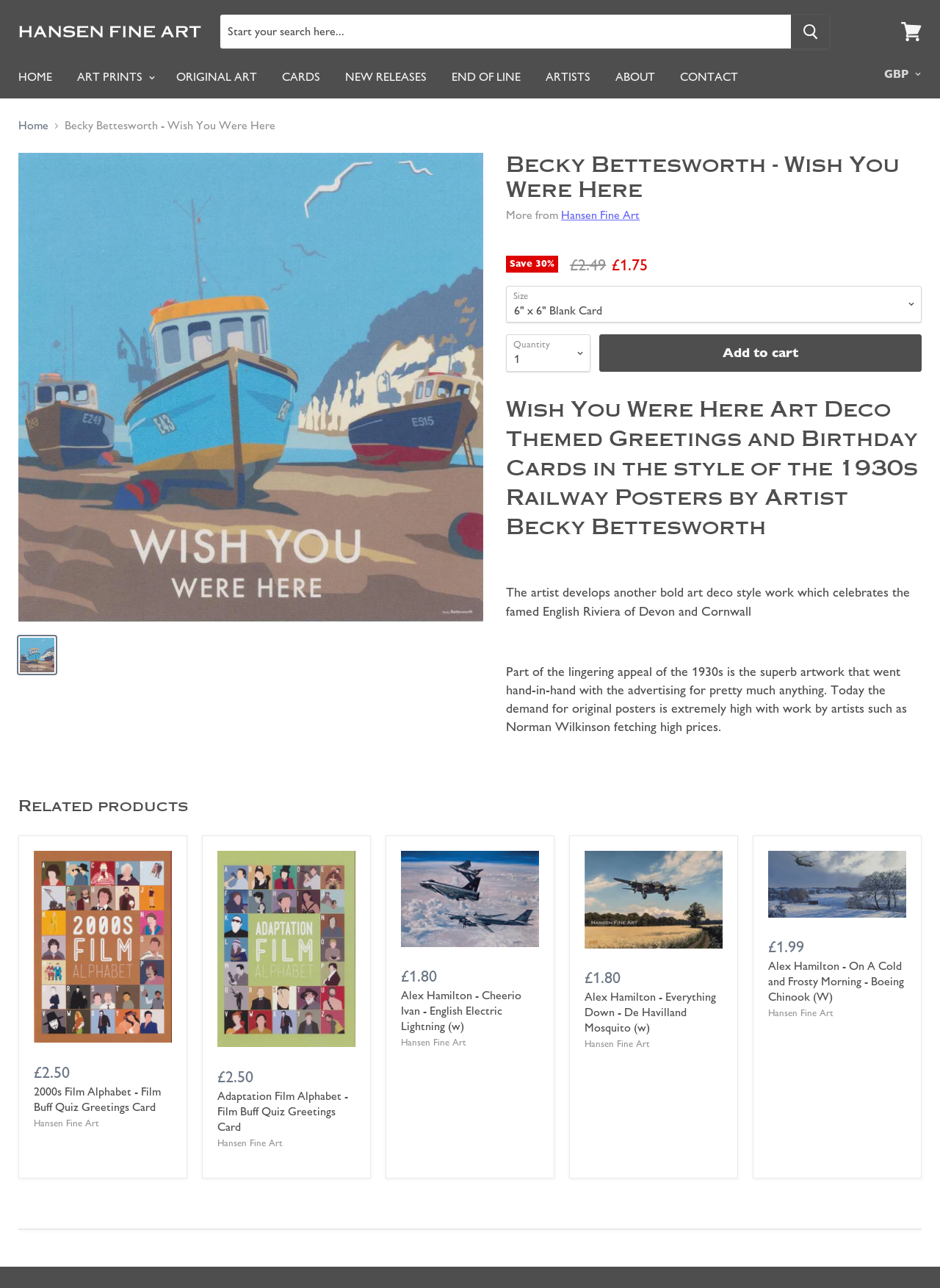Please identify the bounding box coordinates of the clickable area that will allow you to execute the instruction: "View related product".

[0.036, 0.661, 0.183, 0.81]